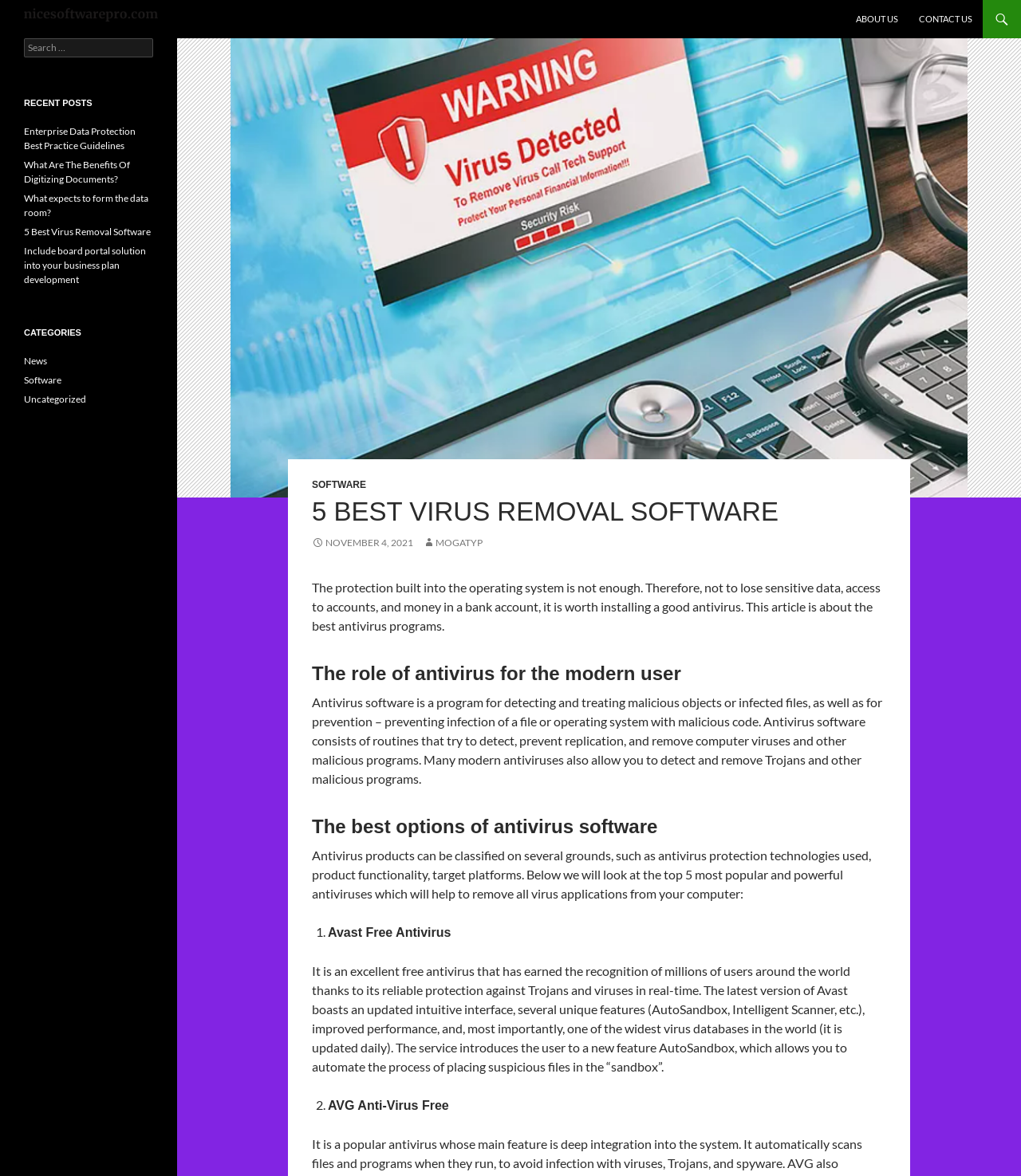Determine the bounding box coordinates of the section to be clicked to follow the instruction: "Search for something". The coordinates should be given as four float numbers between 0 and 1, formatted as [left, top, right, bottom].

[0.023, 0.033, 0.15, 0.049]